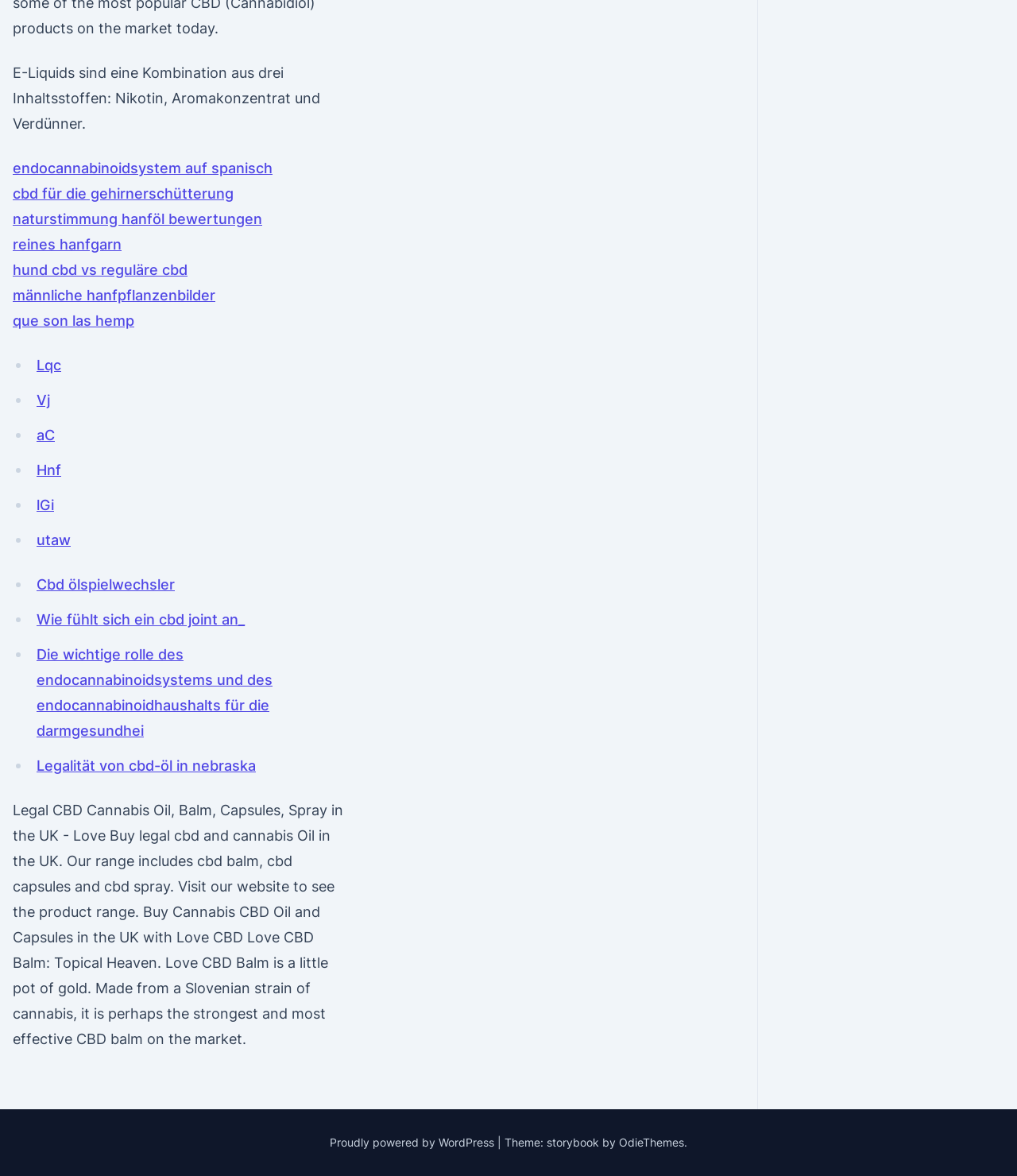Identify the bounding box coordinates of the section that should be clicked to achieve the task described: "Click on the link to learn about the endocannabinoid system in Spanish".

[0.012, 0.136, 0.268, 0.15]